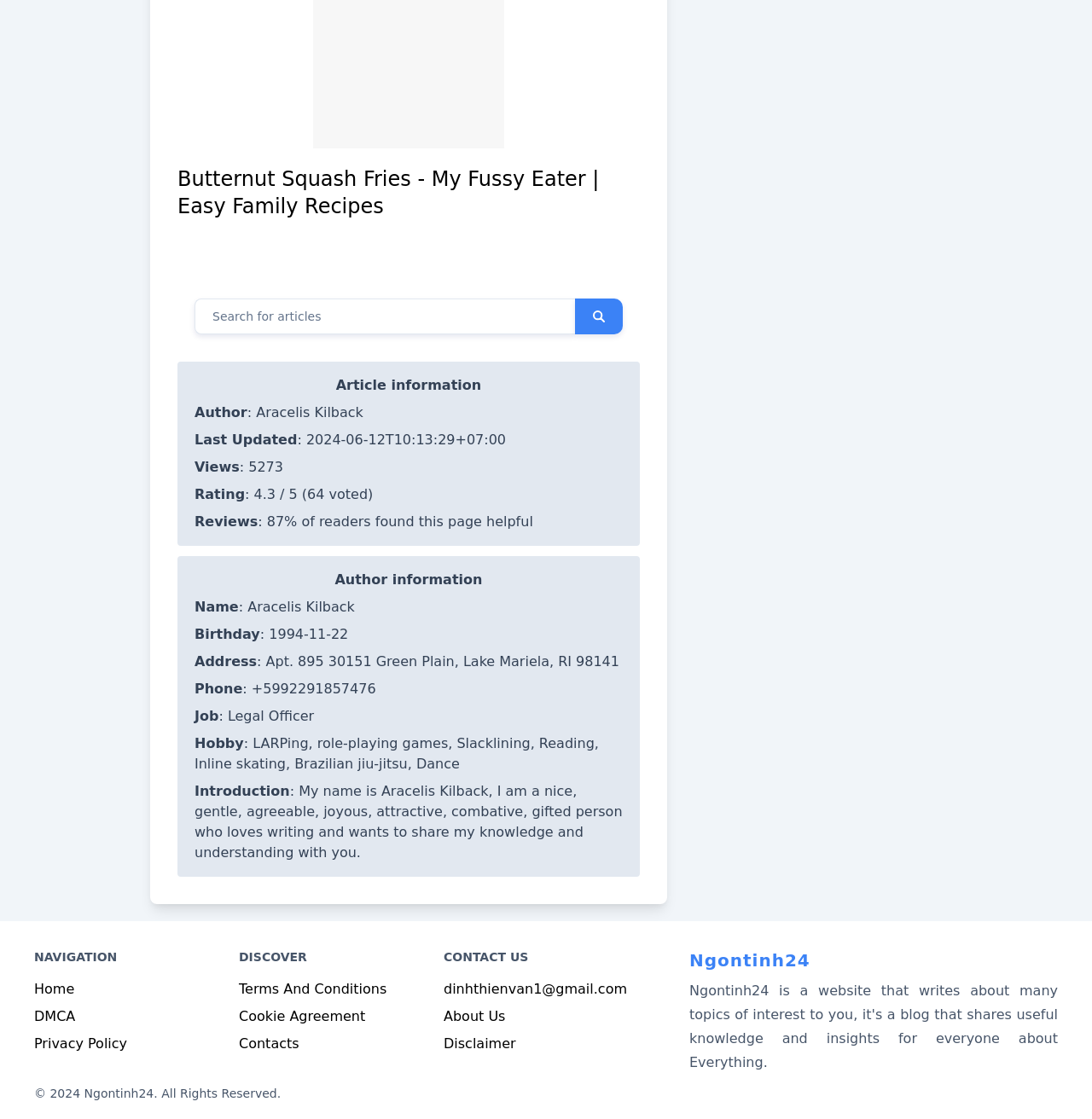Look at the image and give a detailed response to the following question: What is the author's hobby?

The author's hobby can be found in the 'Author information' section, where it is listed as 'LARPing, role-playing games, Slacklining, Reading, Inline skating, Brazilian jiu-jitsu, Dance'.